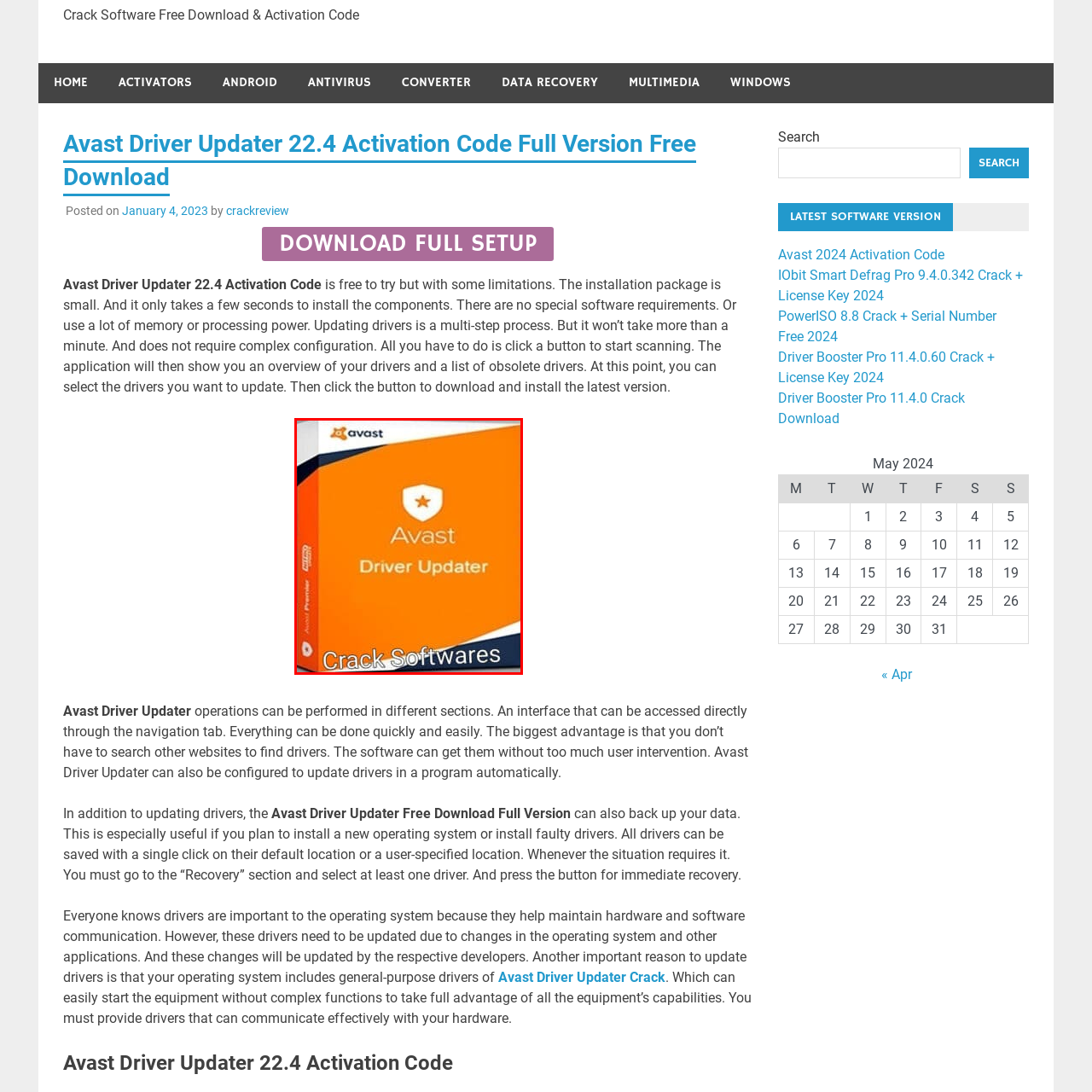Give a thorough and detailed account of the visual content inside the red-framed part of the image.

The image showcases the packaging of the "Avast Driver Updater," a software tool designed to streamline the process of updating device drivers on computers. The box prominently features the Avast logo, characterized by a bold orange background and a white shield emblem at the center, symbolizing security and reliability. The title "Avast Driver Updater" is clearly displayed, indicating the software's primary function. Below, the text "Crack Softwares" suggests a focus on providing access to activation codes or modified versions of the software. This visual representation highlights the importance of keeping drivers updated to ensure optimal hardware performance and functionality.